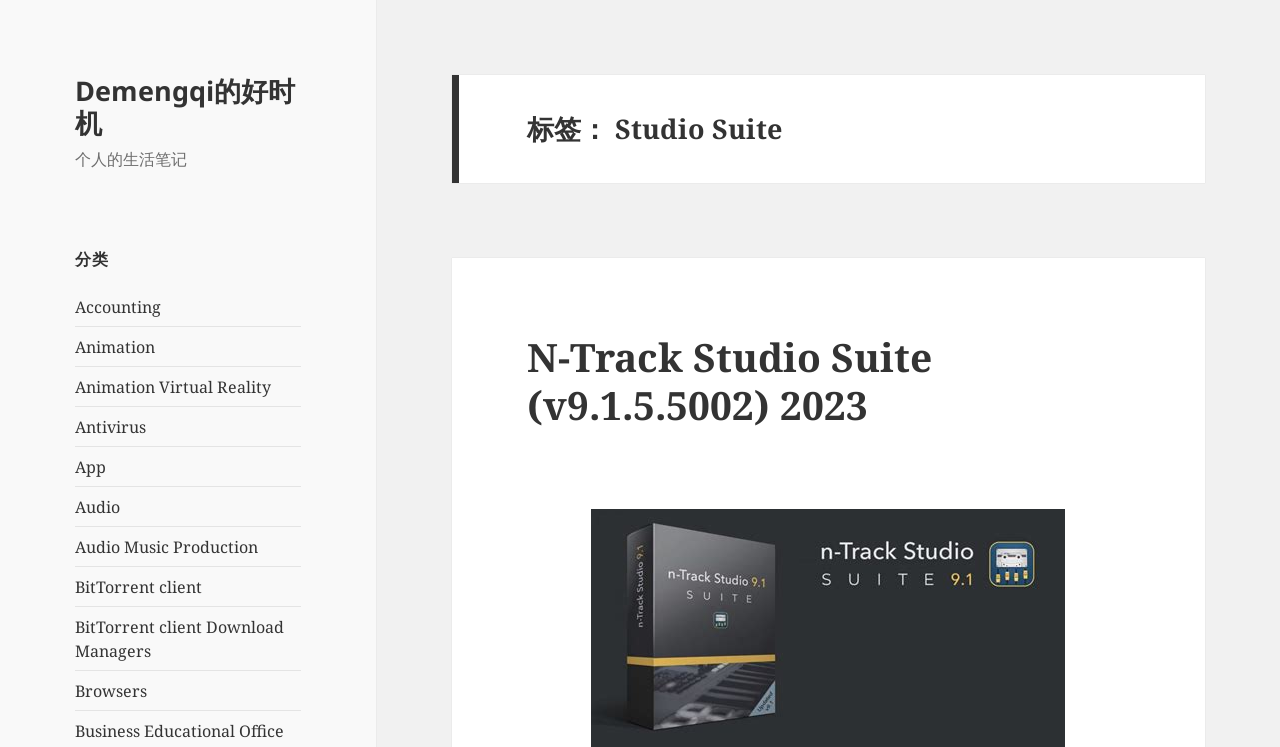Locate the bounding box coordinates of the area where you should click to accomplish the instruction: "view Accounting".

[0.059, 0.396, 0.126, 0.425]